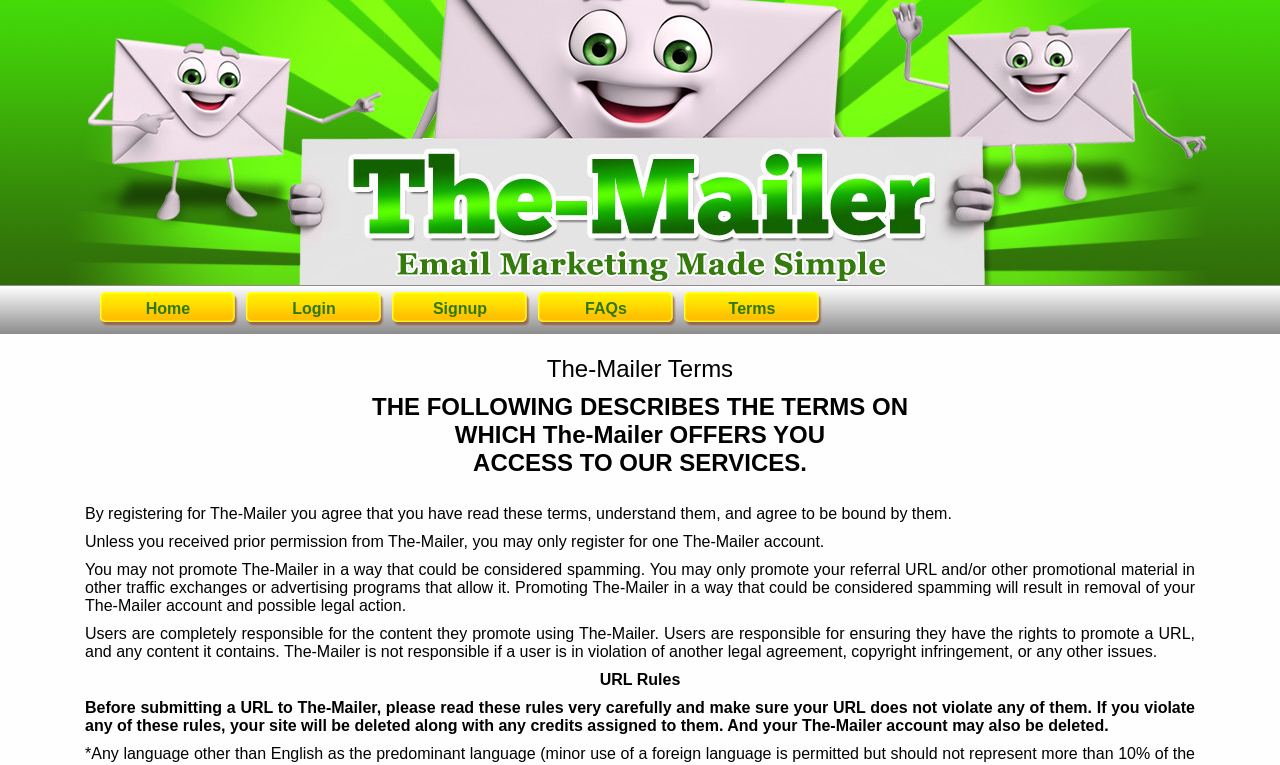What happens if a user violates the URL rules?
Give a single word or phrase as your answer by examining the image.

Site deletion and account deletion